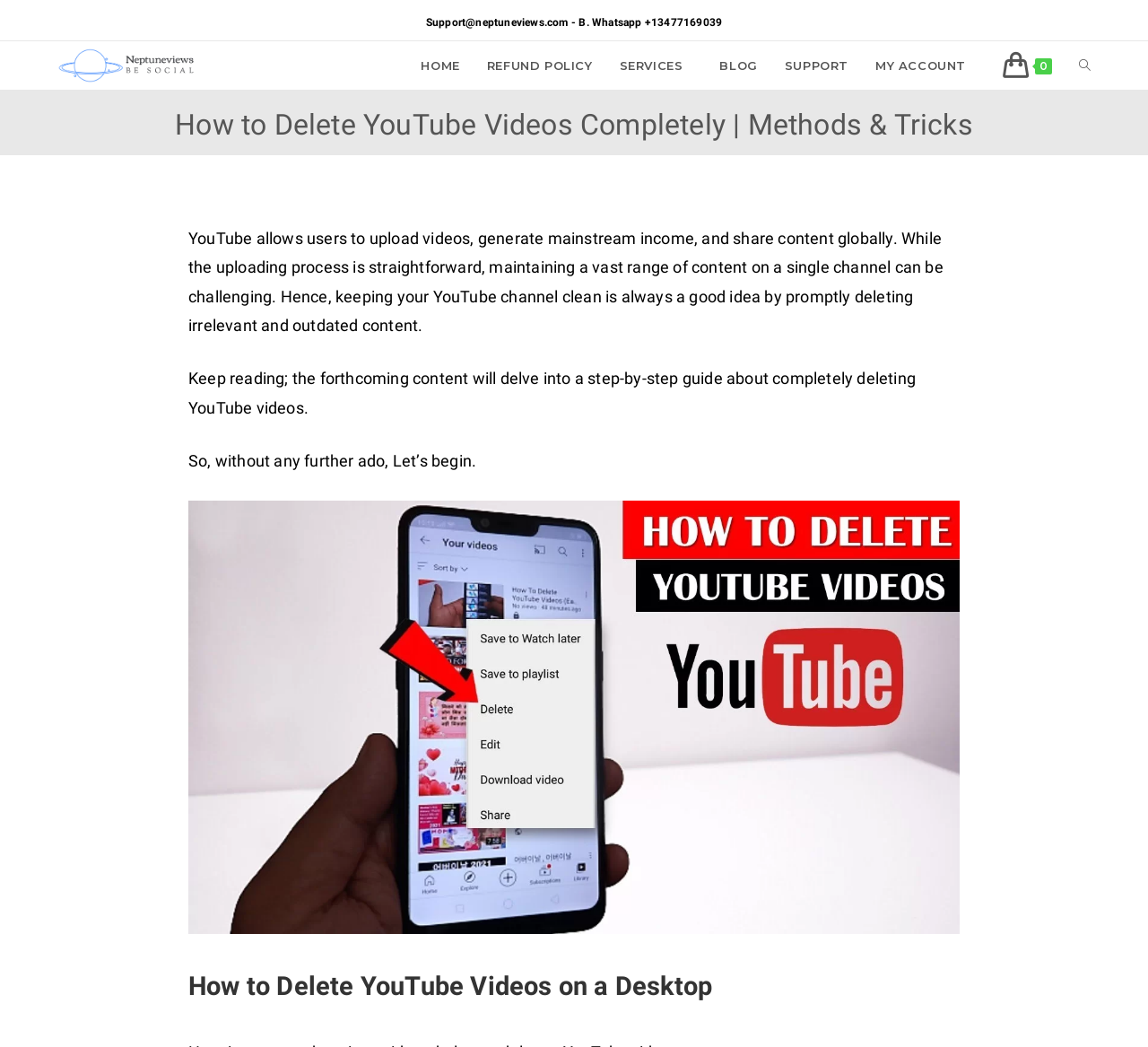Look at the image and write a detailed answer to the question: 
What is the next step after reading the introduction?

After reading the introduction, the webpage suggests moving on to the next step, which is to start the guide on deleting YouTube videos, as indicated by the phrase 'Let's begin'.